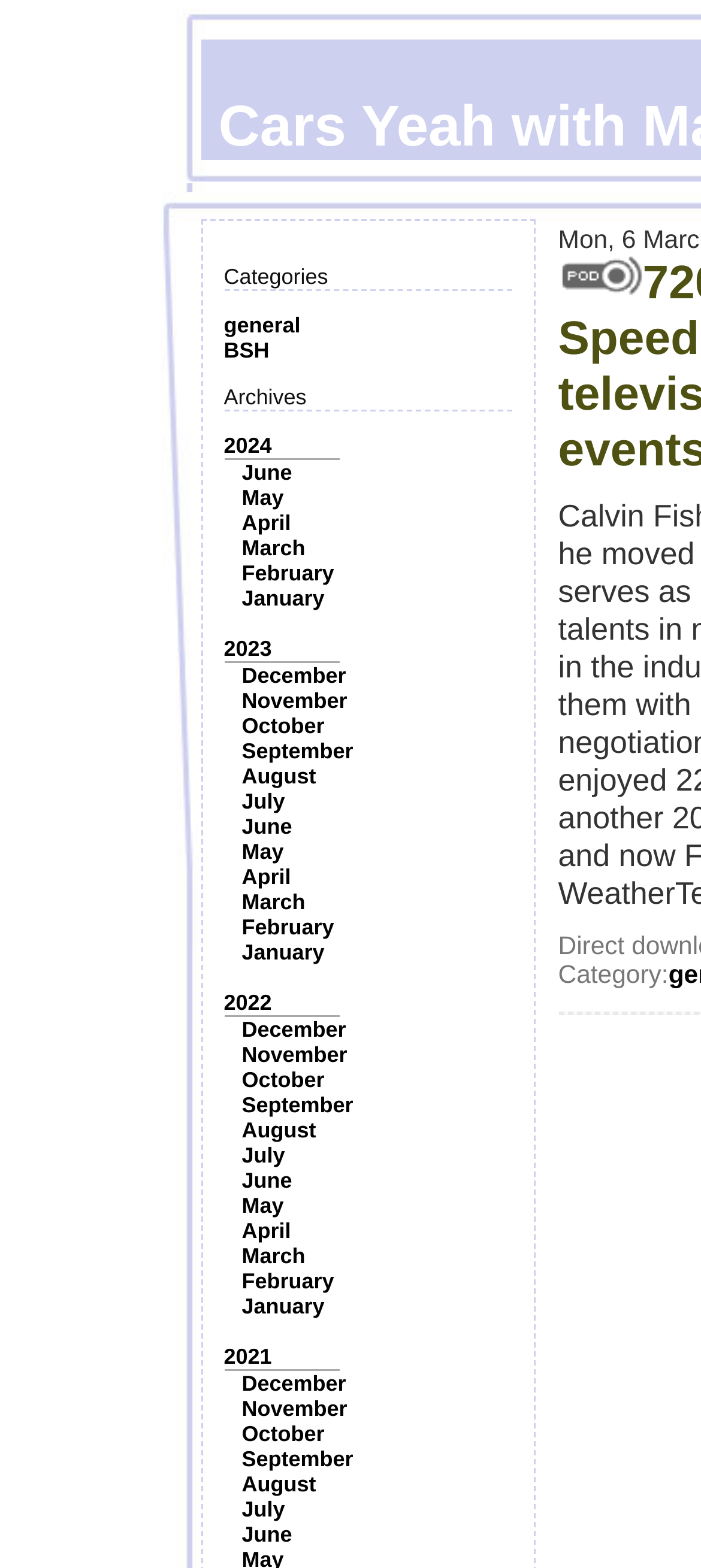Determine the bounding box coordinates of the region I should click to achieve the following instruction: "View archives for 2024". Ensure the bounding box coordinates are four float numbers between 0 and 1, i.e., [left, top, right, bottom].

[0.319, 0.276, 0.388, 0.292]